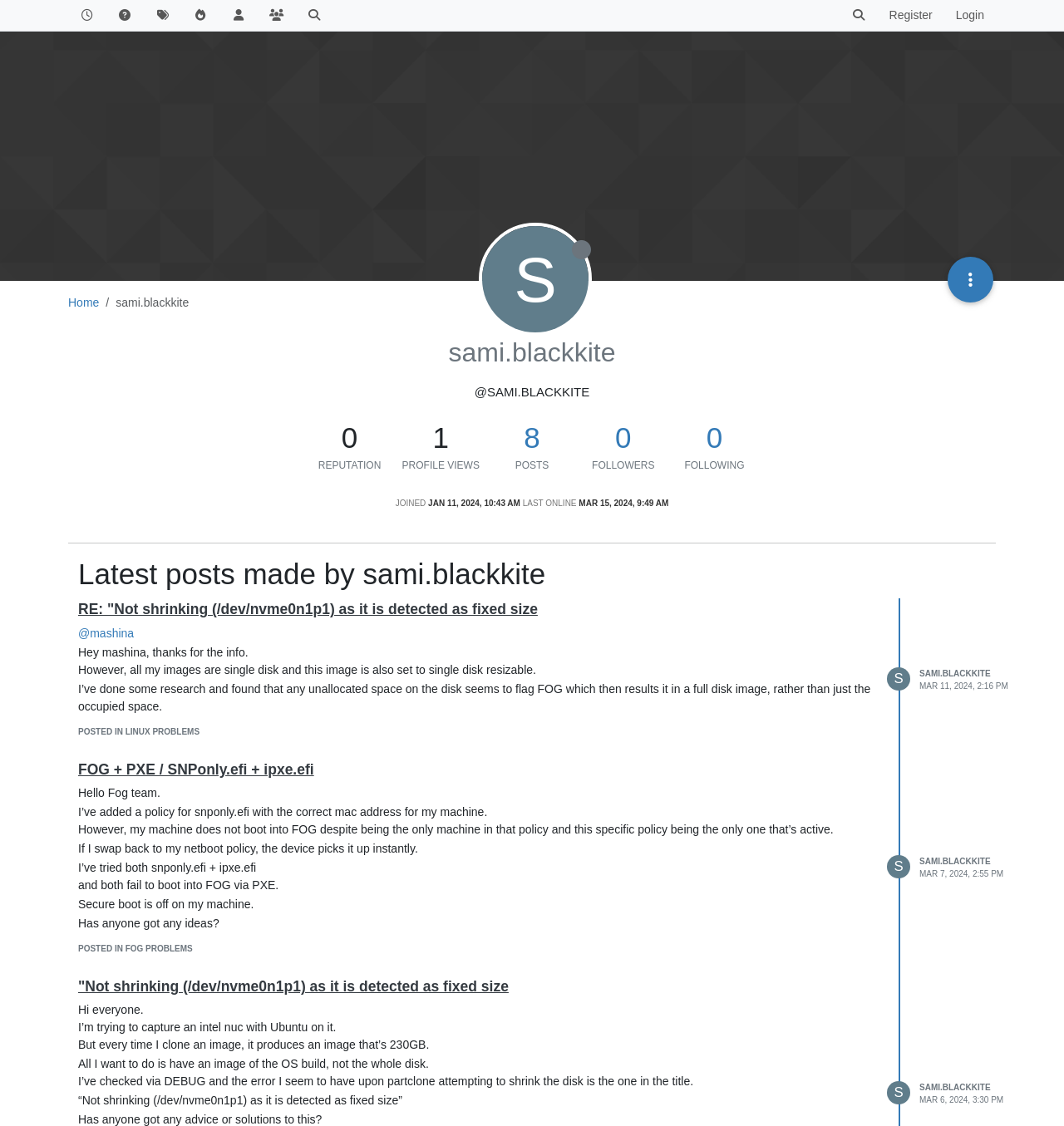Locate the bounding box coordinates of the clickable element to fulfill the following instruction: "Search for something". Provide the coordinates as four float numbers between 0 and 1 in the format [left, top, right, bottom].

[0.789, 0.0, 0.825, 0.027]